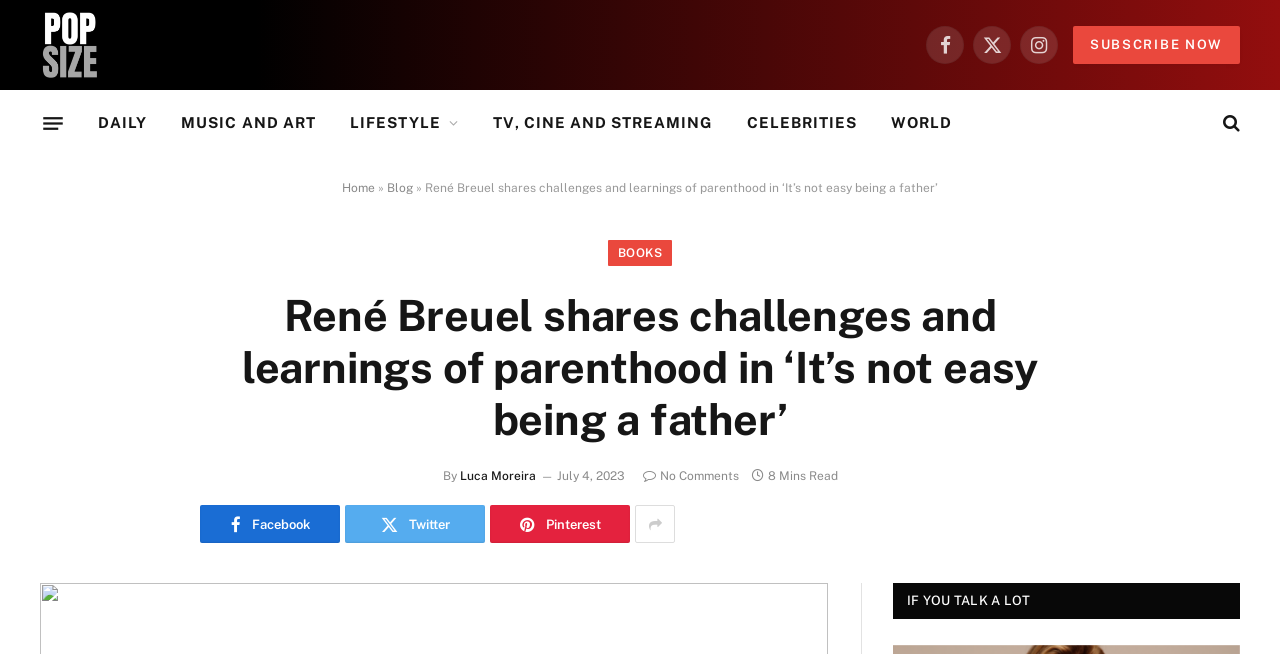Specify the bounding box coordinates of the region I need to click to perform the following instruction: "Click on the Facebook link". The coordinates must be four float numbers in the range of 0 to 1, i.e., [left, top, right, bottom].

[0.723, 0.04, 0.753, 0.098]